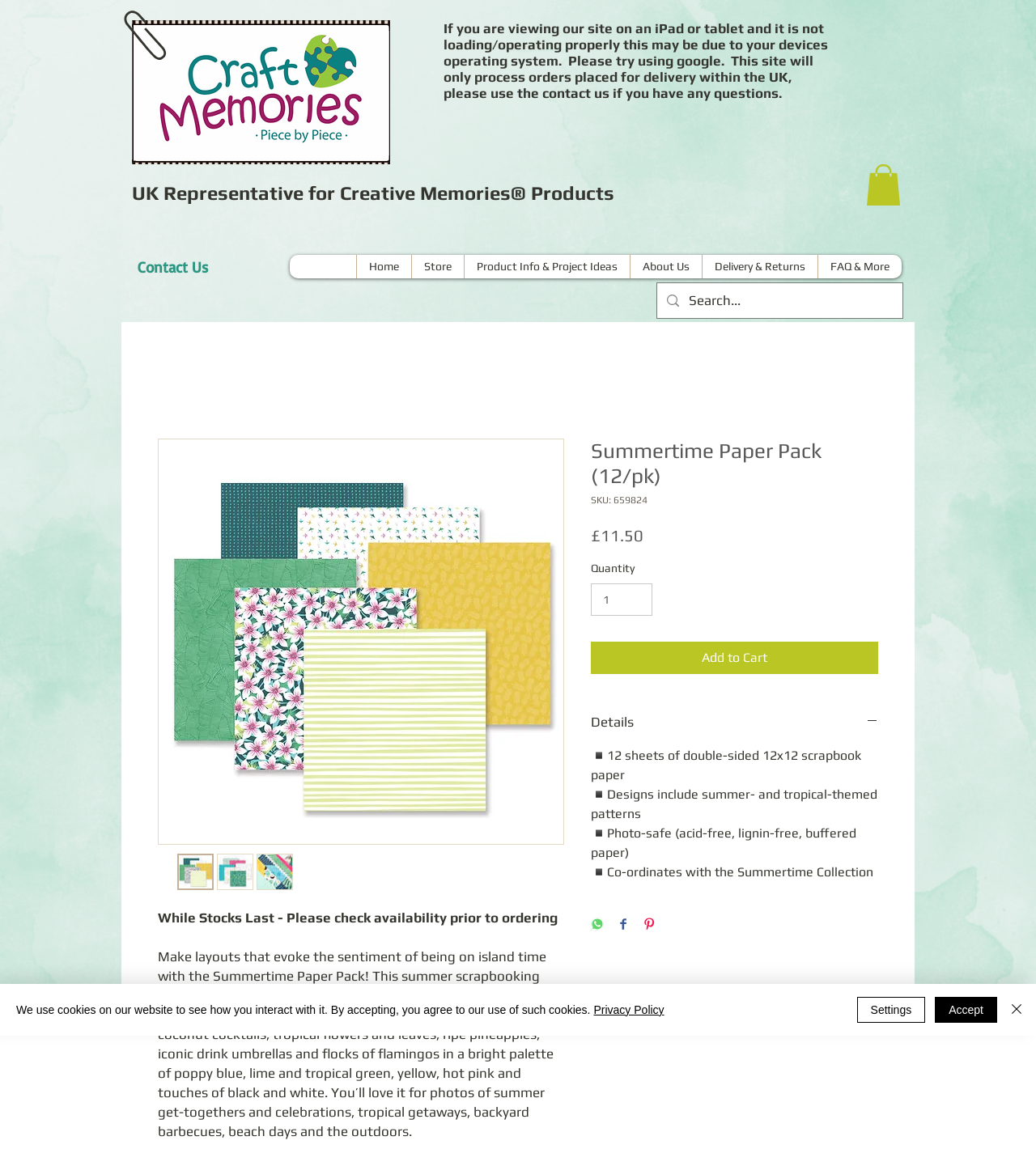Describe all the key features and sections of the webpage thoroughly.

This webpage is about the Summertime Paper Pack, a scrapbooking paper product. At the top, there is an image with the text "Albums, Acid Free, Lignin Free" and a notification about the website's compatibility with iPads and tablets. Below this, there is a heading stating that the website is the UK Representative for Creative Memories Products.

On the left side, there is a navigation menu with links to different sections of the website, including Home, Store, Product Info & Project Ideas, About Us, Delivery & Returns, and FAQ & More. Next to the navigation menu, there is a search bar with a magnifying glass icon.

The main content of the webpage is about the Summertime Paper Pack product. There is a large image of the product, and below it, there is a heading with the product name and a description of the product. The description explains that the paper pack is inspired by summer days and features tropical patterns. There is also a list of product details, including the price, quantity, and product features.

Below the product description, there are buttons to add the product to the cart, view details, and share the product on social media platforms like WhatsApp, Facebook, and Pinterest. There is also a section with additional product information, including the product's features, such as being photo-safe and acid-free.

At the bottom of the webpage, there is a notification about the website's use of cookies, with links to the Privacy Policy and buttons to accept, settings, or close the notification.